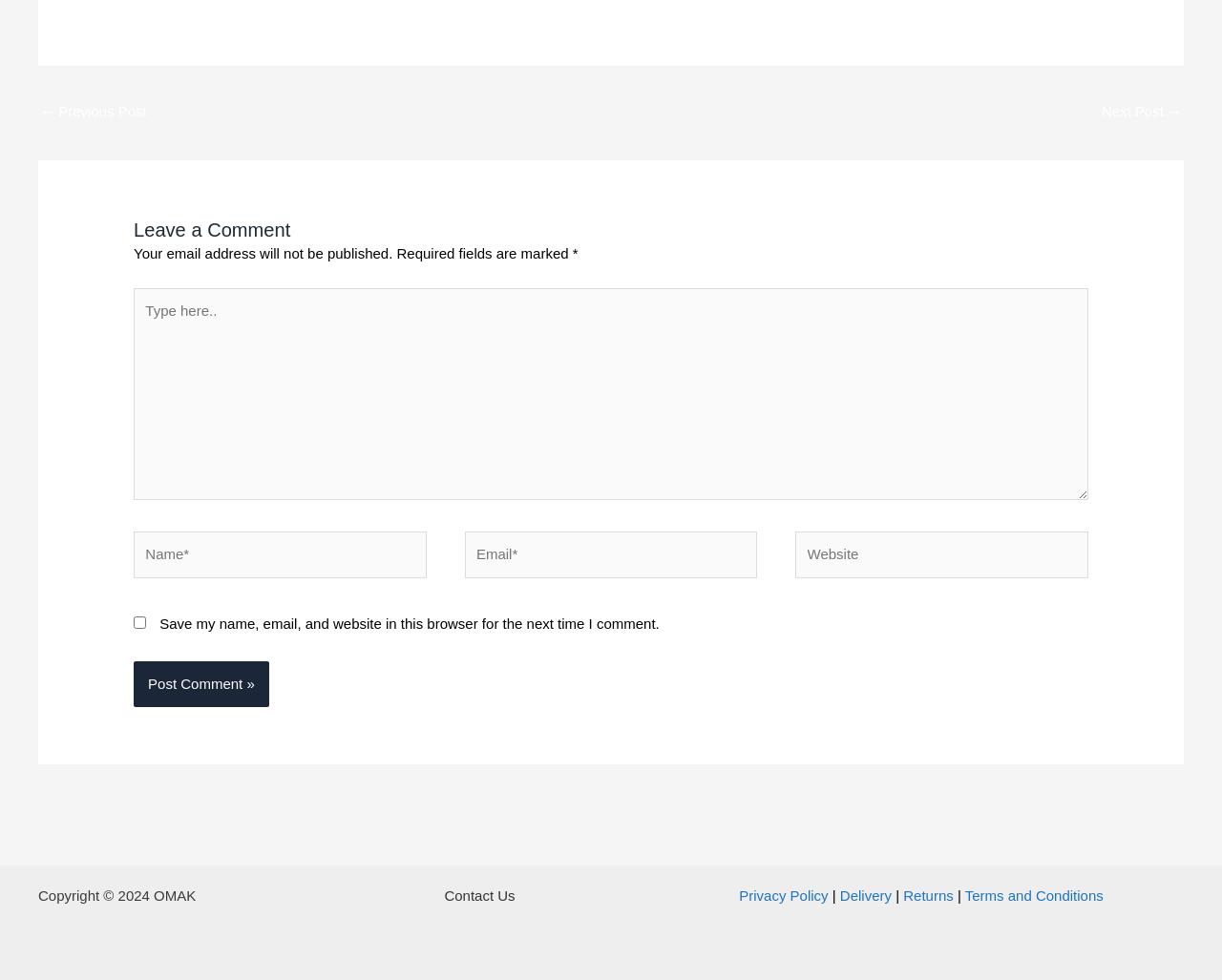Kindly determine the bounding box coordinates of the area that needs to be clicked to fulfill this instruction: "Leave a comment".

[0.109, 0.222, 0.891, 0.248]